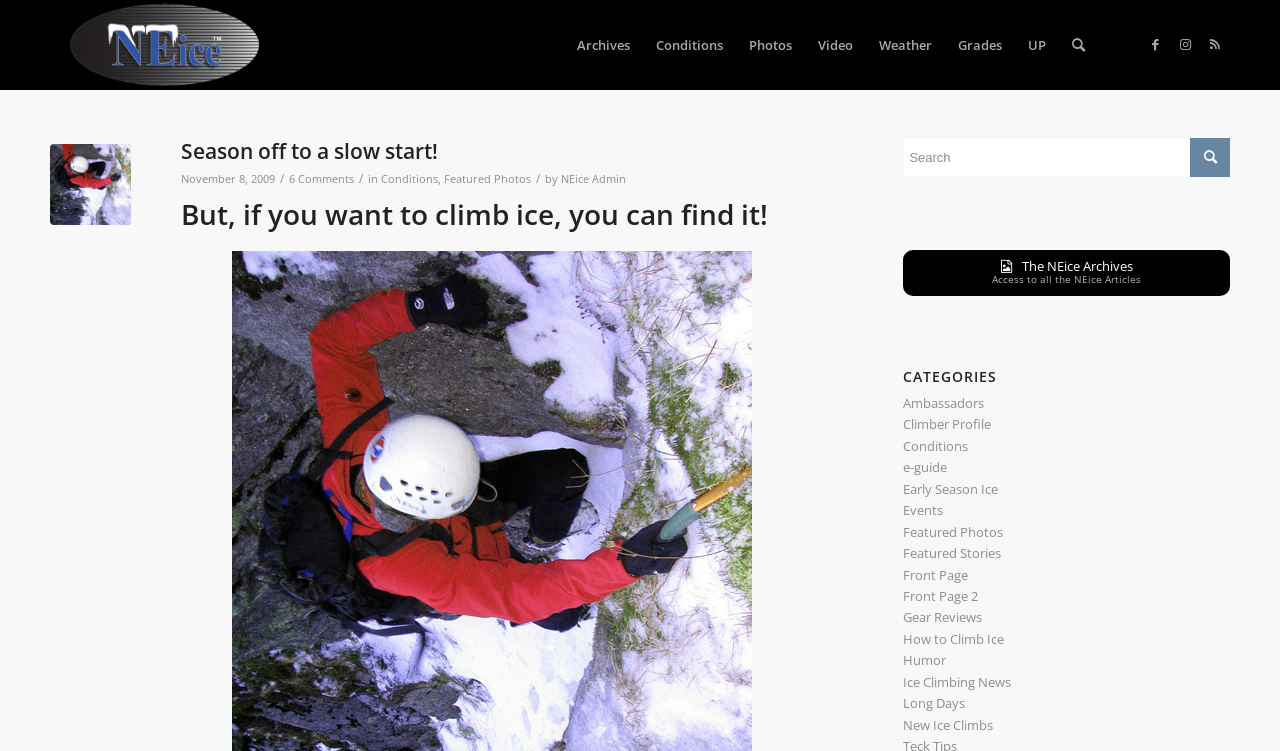Summarize the contents and layout of the webpage in detail.

The webpage is an archive of featured photos, specifically page 5 of 5, from North East Ice. At the top, there is a navigation menu with links to Archives, Conditions, Photos, Video, Weather, Grades, UP, and Search. Below the menu, there are social media links to Facebook, Instagram, and RSS. 

On the left side, there is a header section with a title "Season off to a slow start!" and a link to the article. Below the title, there is a timestamp "November 8, 2009" and a link to 6 comments. The article is categorized under Conditions and Featured Photos, and it is written by NEice Admin.

Below the header section, there is another heading "But, if you want to climb ice, you can find it!" which appears to be a continuation of the article.

On the right side, there is a search bar with a button and a link to the NEice Archives. Below the search bar, there is a list of categories including Ambassadors, Climber Profile, Conditions, e-guide, and many more. Each category is a link to a specific section of the website.

At the bottom of the page, there is no visible content, but the accessibility tree suggests that there may be more content or links that are not immediately visible.